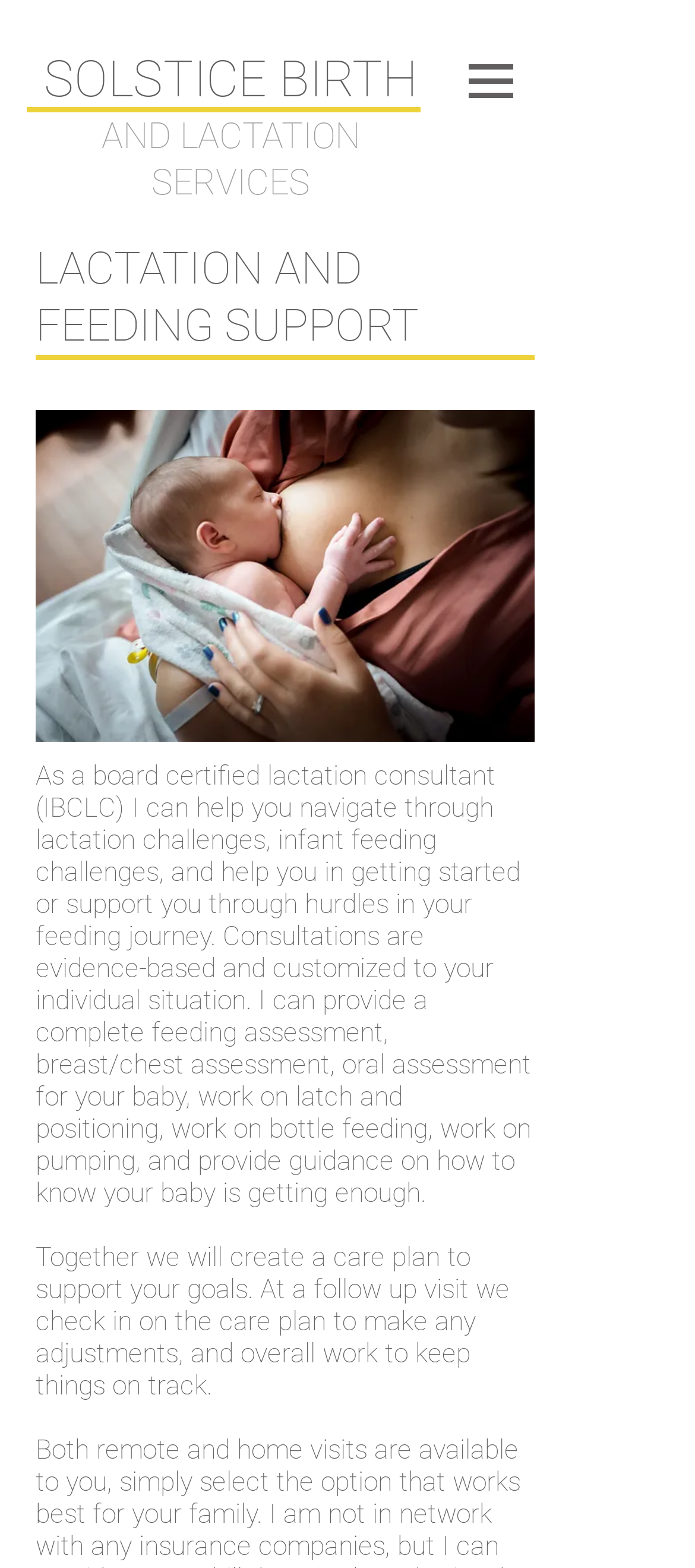Answer briefly with one word or phrase:
What is the purpose of the consultations?

To support feeding journey